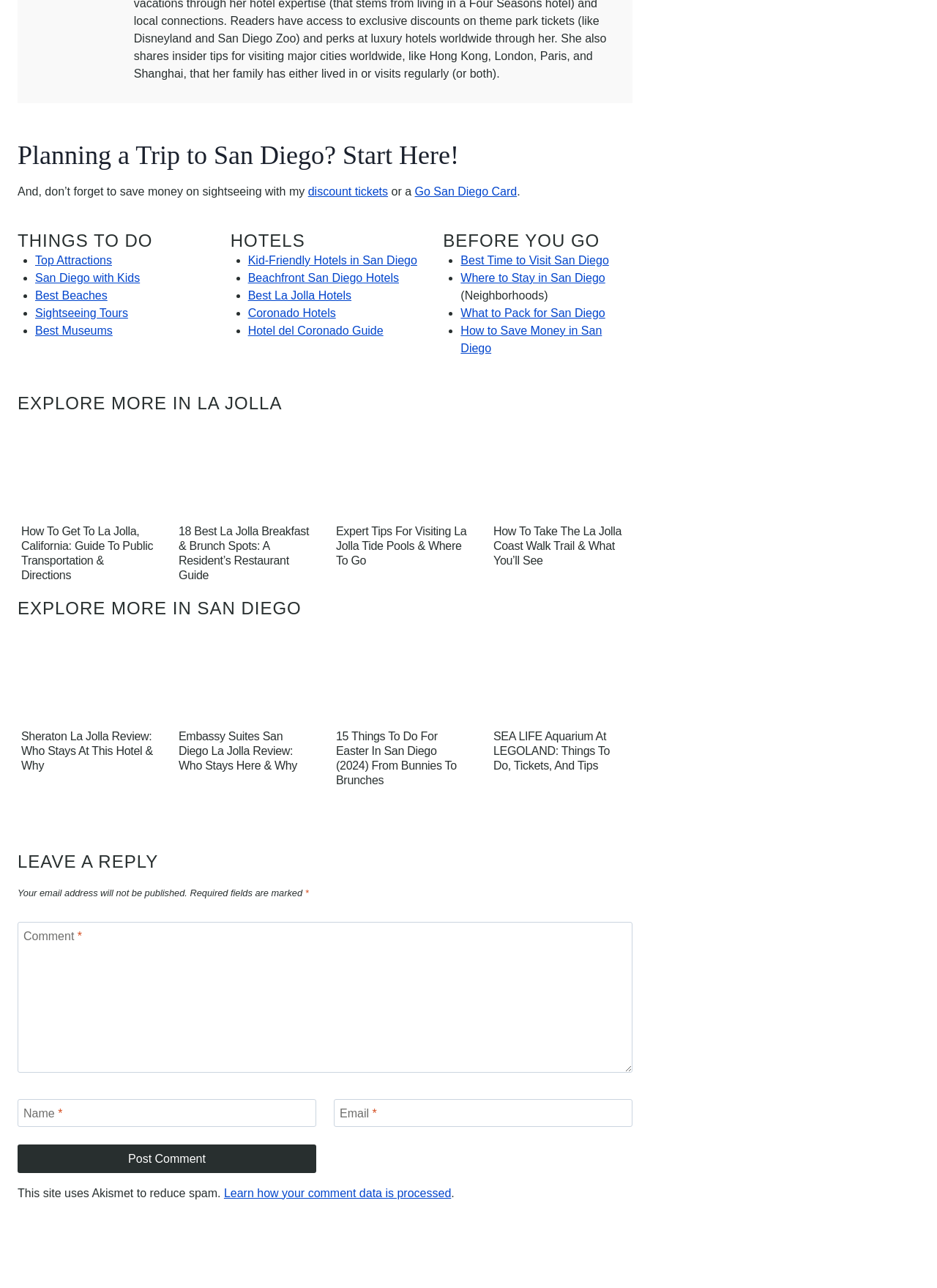Please pinpoint the bounding box coordinates for the region I should click to adhere to this instruction: "Explore 'Things to do on Easter in San Diego including brunch, egg hunts and more'".

[0.355, 0.481, 0.507, 0.555]